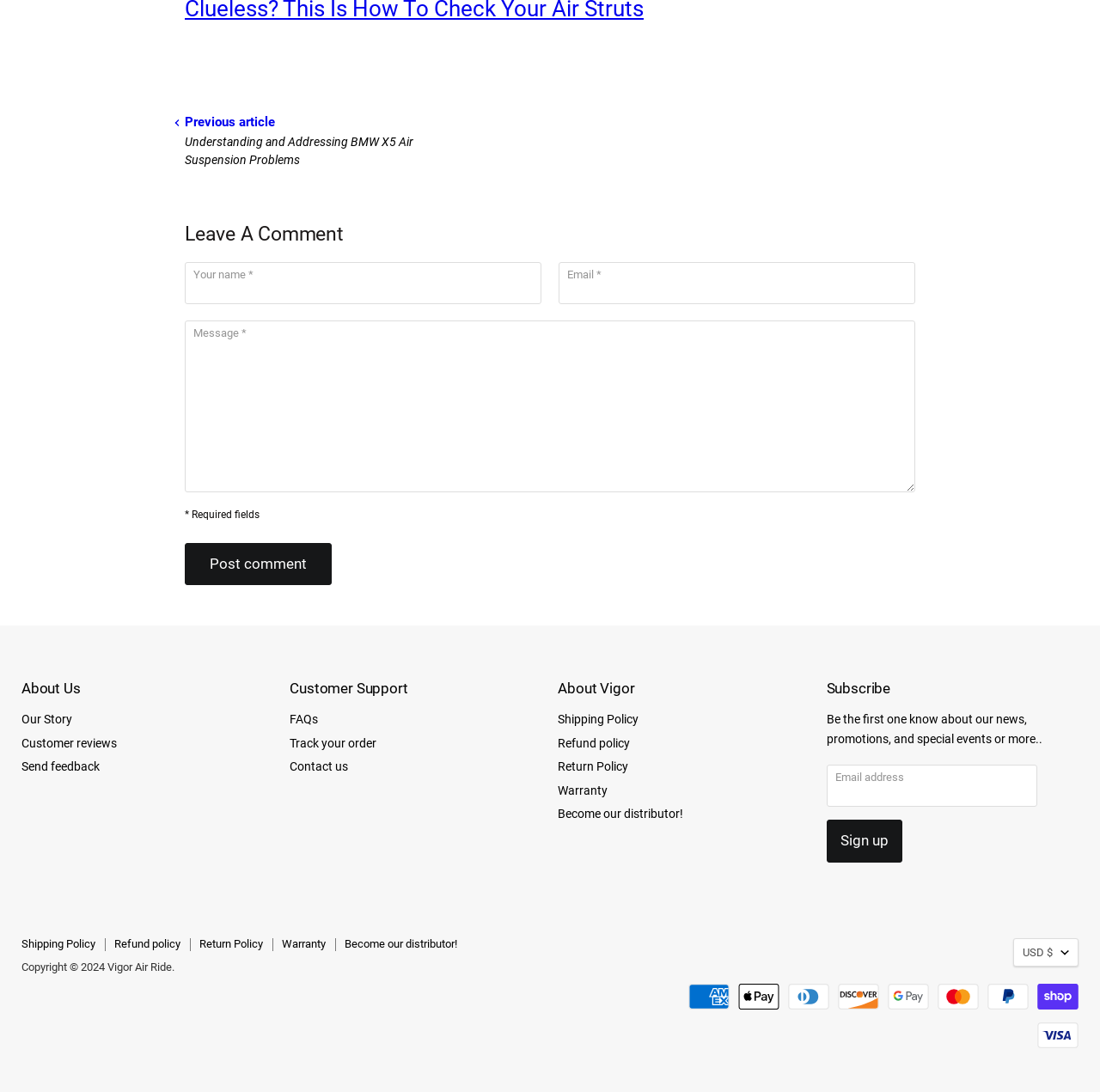What is the main topic of the links in the 'About Us' section?
Please craft a detailed and exhaustive response to the question.

The links in the 'About Us' section are related to company information, including 'Our Story', 'Customer reviews', and 'Send feedback', which suggests that this section is about learning more about the company.